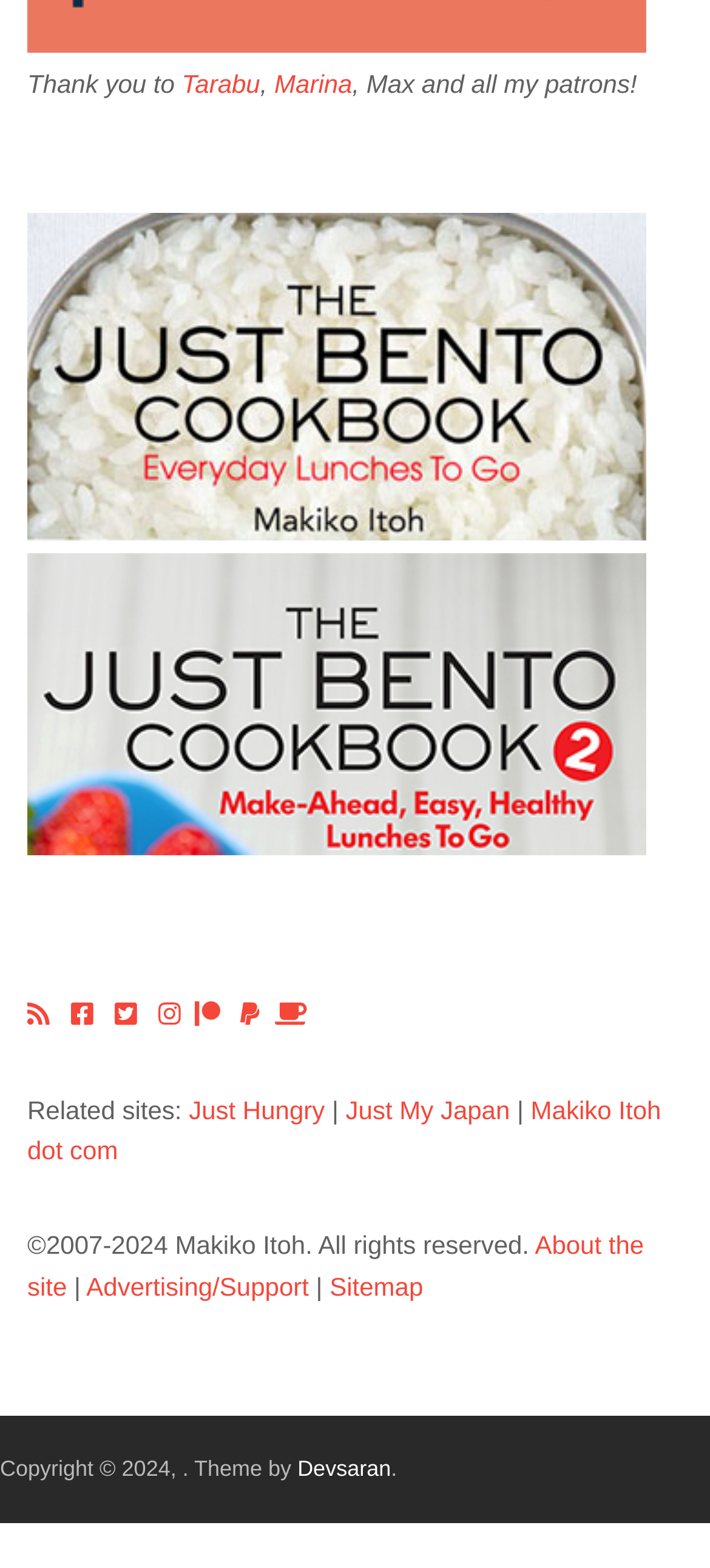What is the name of the related site?
Use the information from the screenshot to give a comprehensive response to the question.

One of the related sites is 'Just Hungry', as indicated by the link at the bottom of the webpage.